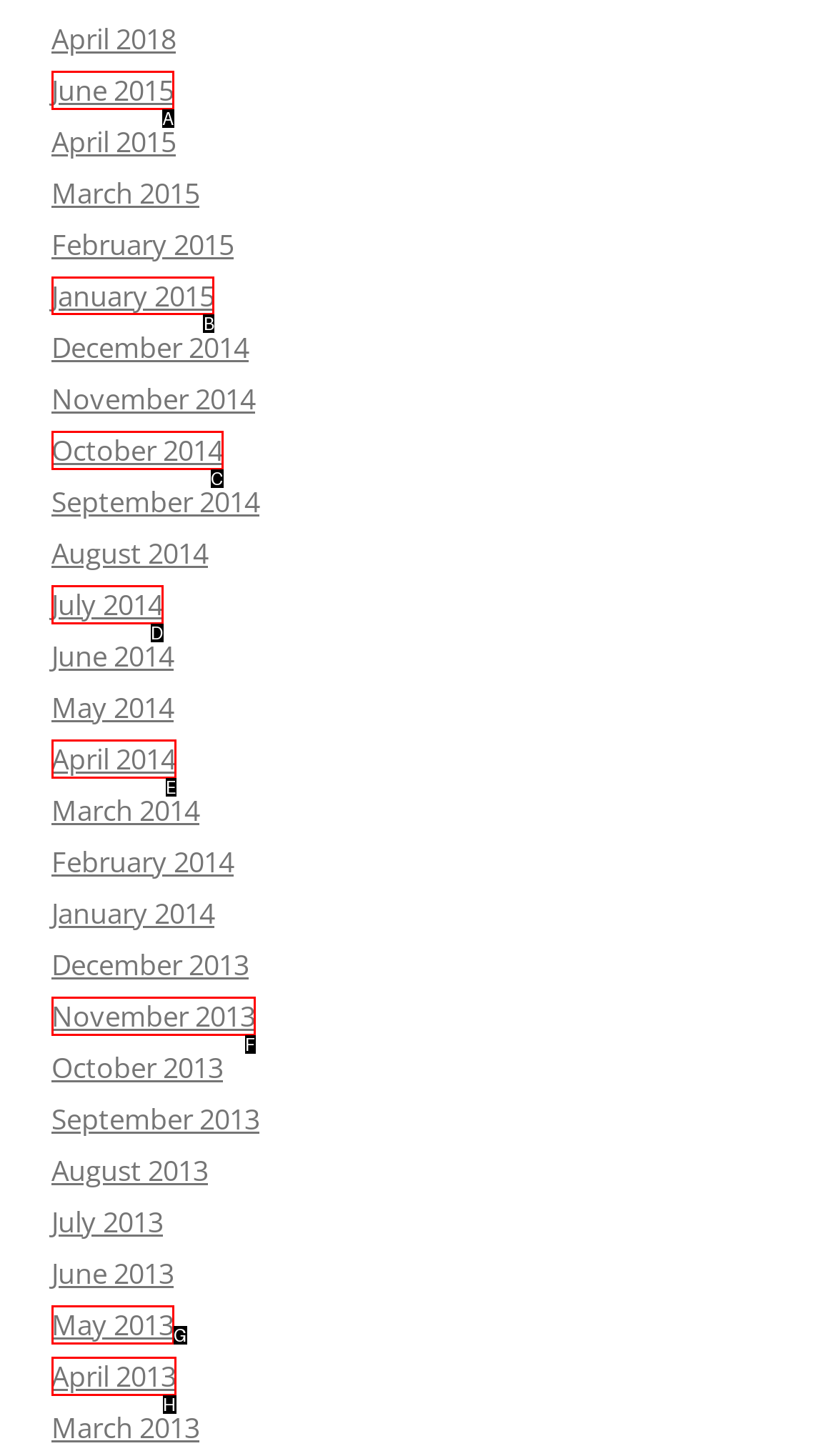Choose the HTML element you need to click to achieve the following task: view January 2015
Respond with the letter of the selected option from the given choices directly.

B